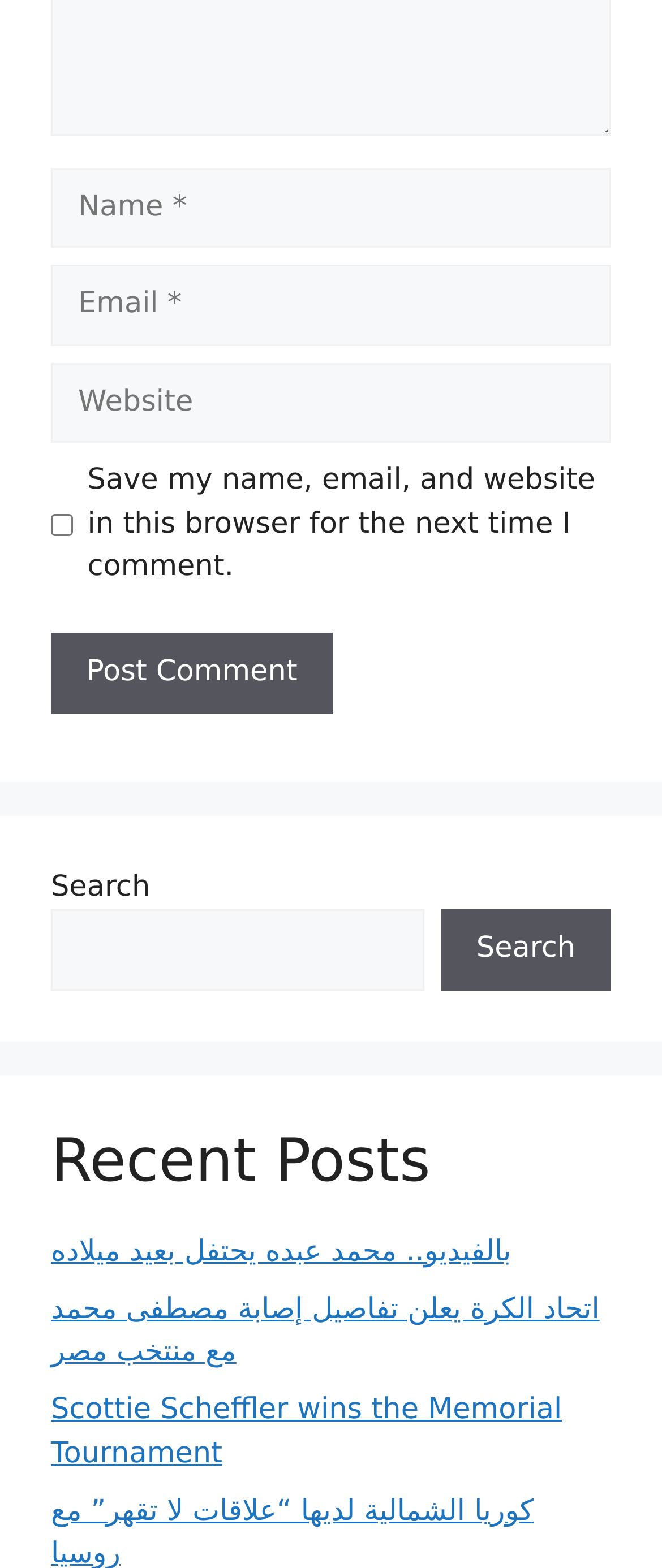Using floating point numbers between 0 and 1, provide the bounding box coordinates in the format (top-left x, top-left y, bottom-right x, bottom-right y). Locate the UI element described here: parent_node: Comment name="author" placeholder="Name *"

[0.077, 0.107, 0.923, 0.158]